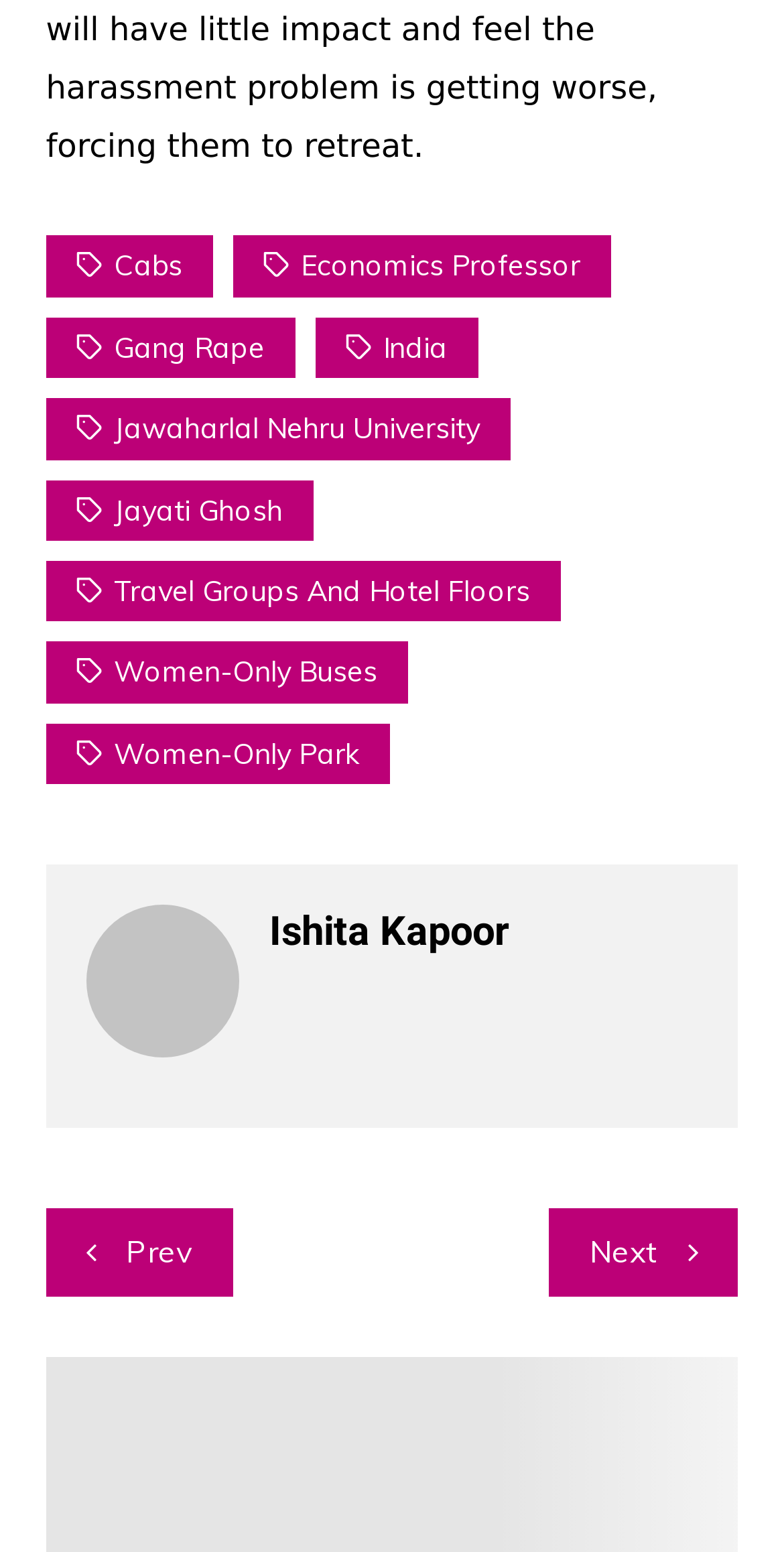Identify the coordinates of the bounding box for the element that must be clicked to accomplish the instruction: "View Jawaharlal Nehru University page".

[0.058, 0.257, 0.651, 0.296]